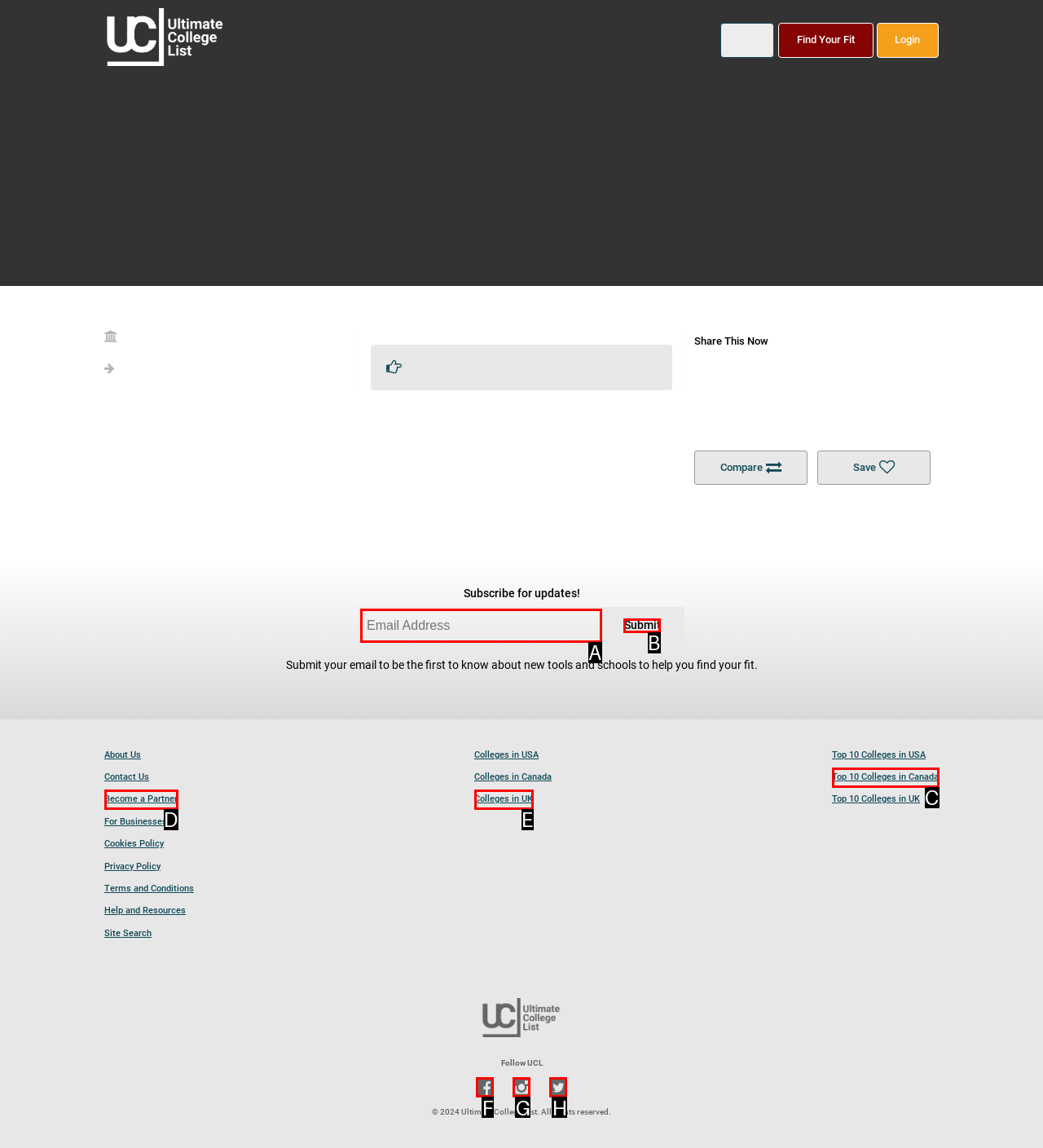Which option should be clicked to execute the task: Click on the 'Submit' button?
Reply with the letter of the chosen option.

B